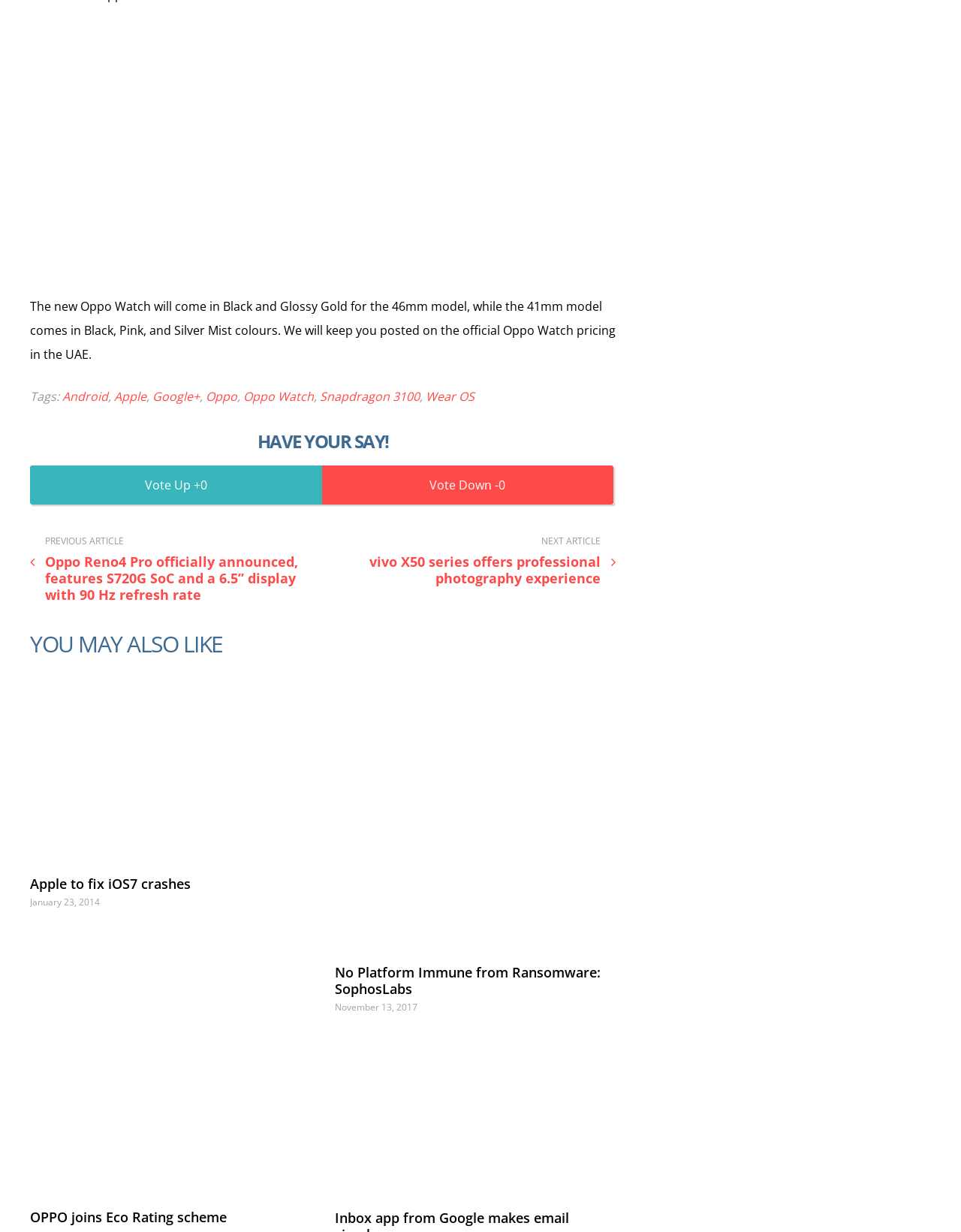Please find the bounding box coordinates of the element's region to be clicked to carry out this instruction: "Read about Android".

[0.065, 0.315, 0.112, 0.329]